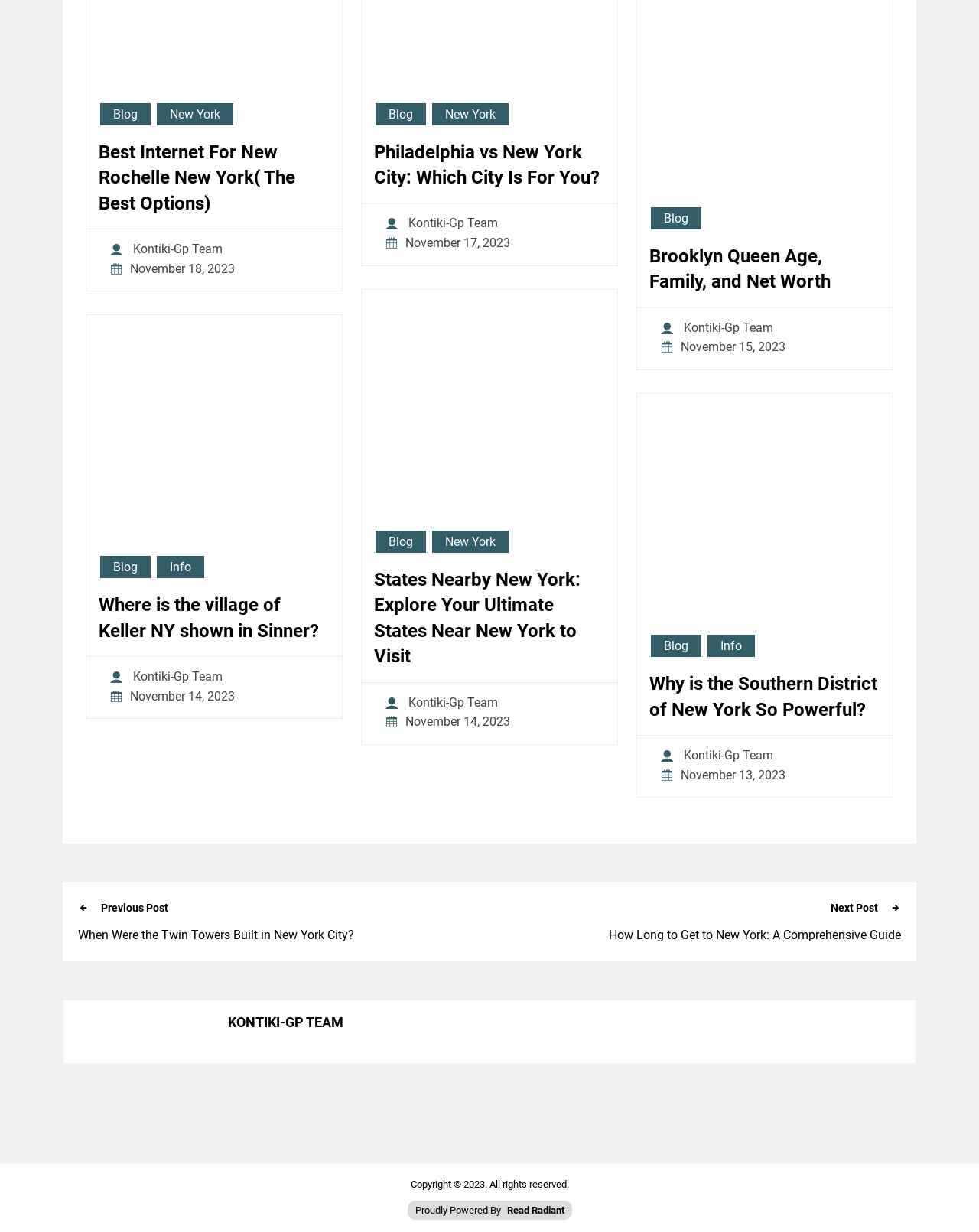Please determine the bounding box coordinates for the element that should be clicked to follow these instructions: "Click on the 'Blog' link".

[0.101, 0.082, 0.155, 0.103]